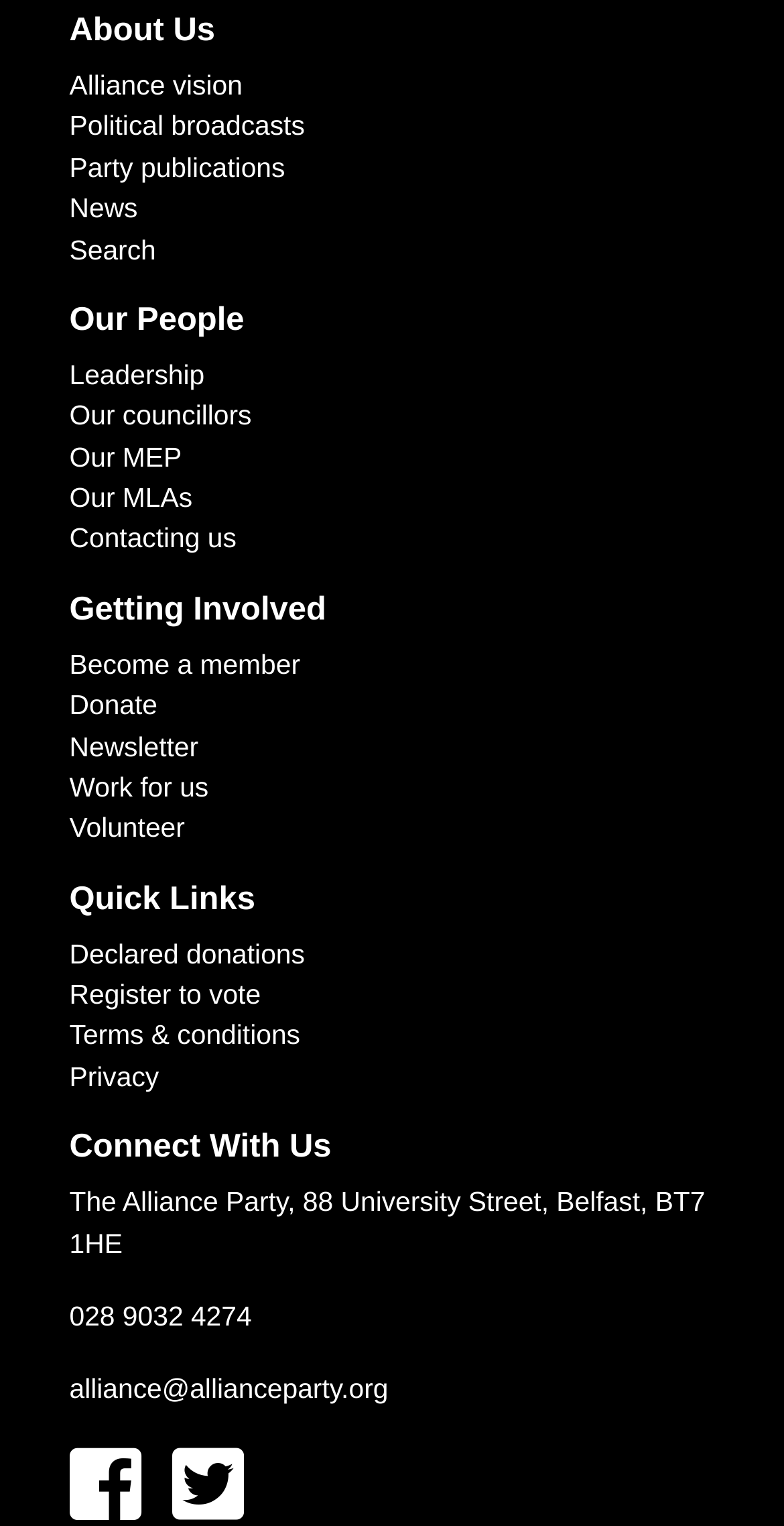Answer the question briefly using a single word or phrase: 
What is the name of the party?

Alliance Party